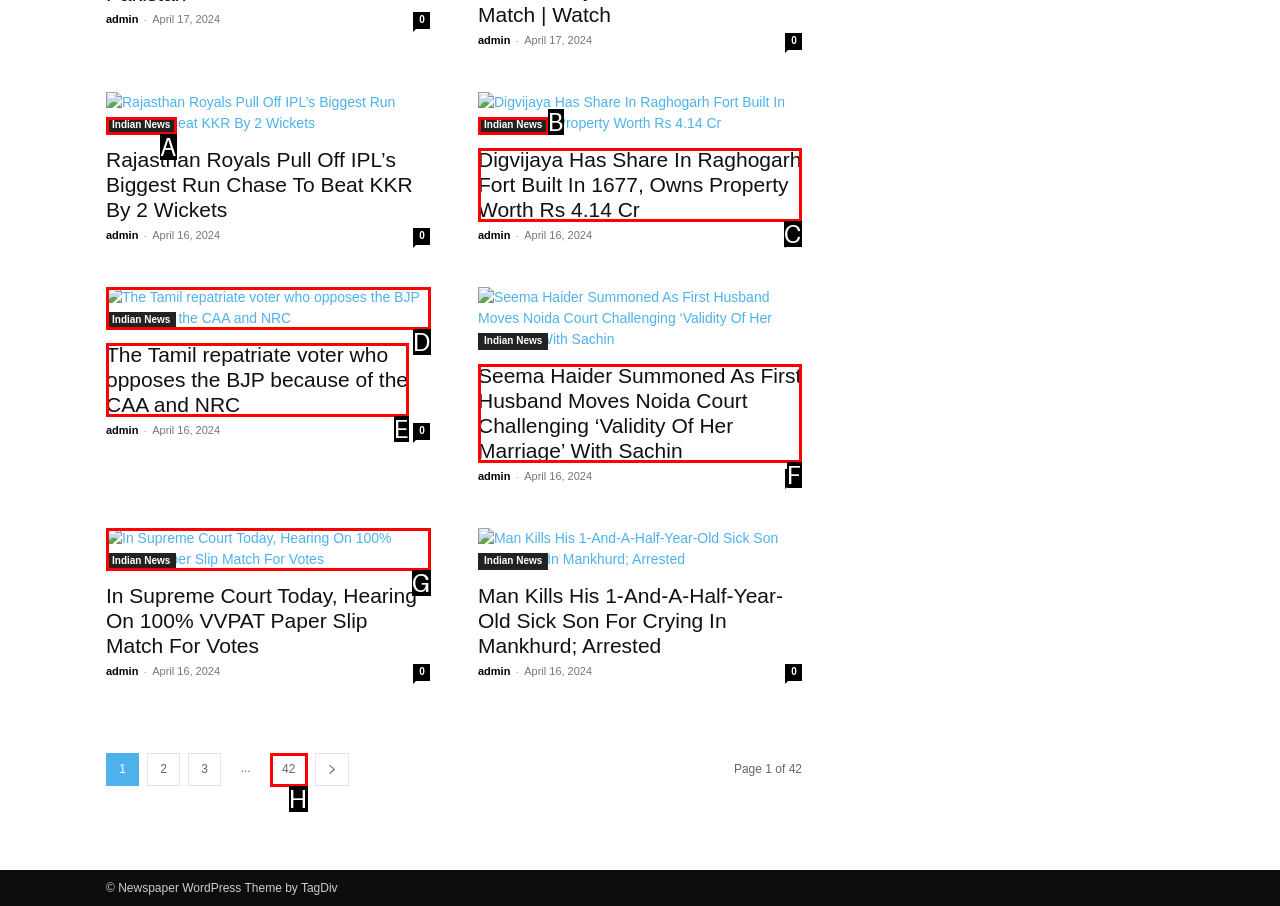Given the description: 42, determine the corresponding lettered UI element.
Answer with the letter of the selected option.

H